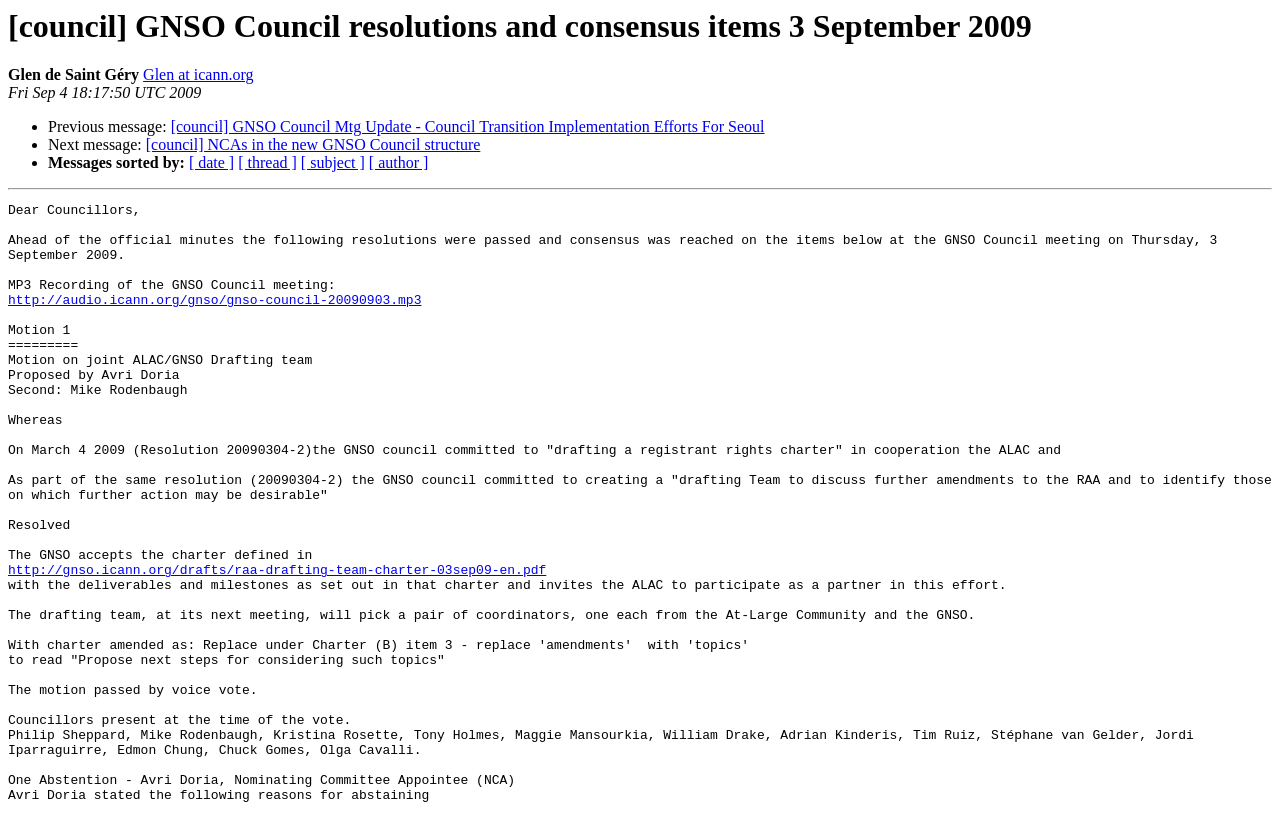Please identify the bounding box coordinates of the element's region that needs to be clicked to fulfill the following instruction: "View the previous message". The bounding box coordinates should consist of four float numbers between 0 and 1, i.e., [left, top, right, bottom].

[0.133, 0.145, 0.597, 0.166]